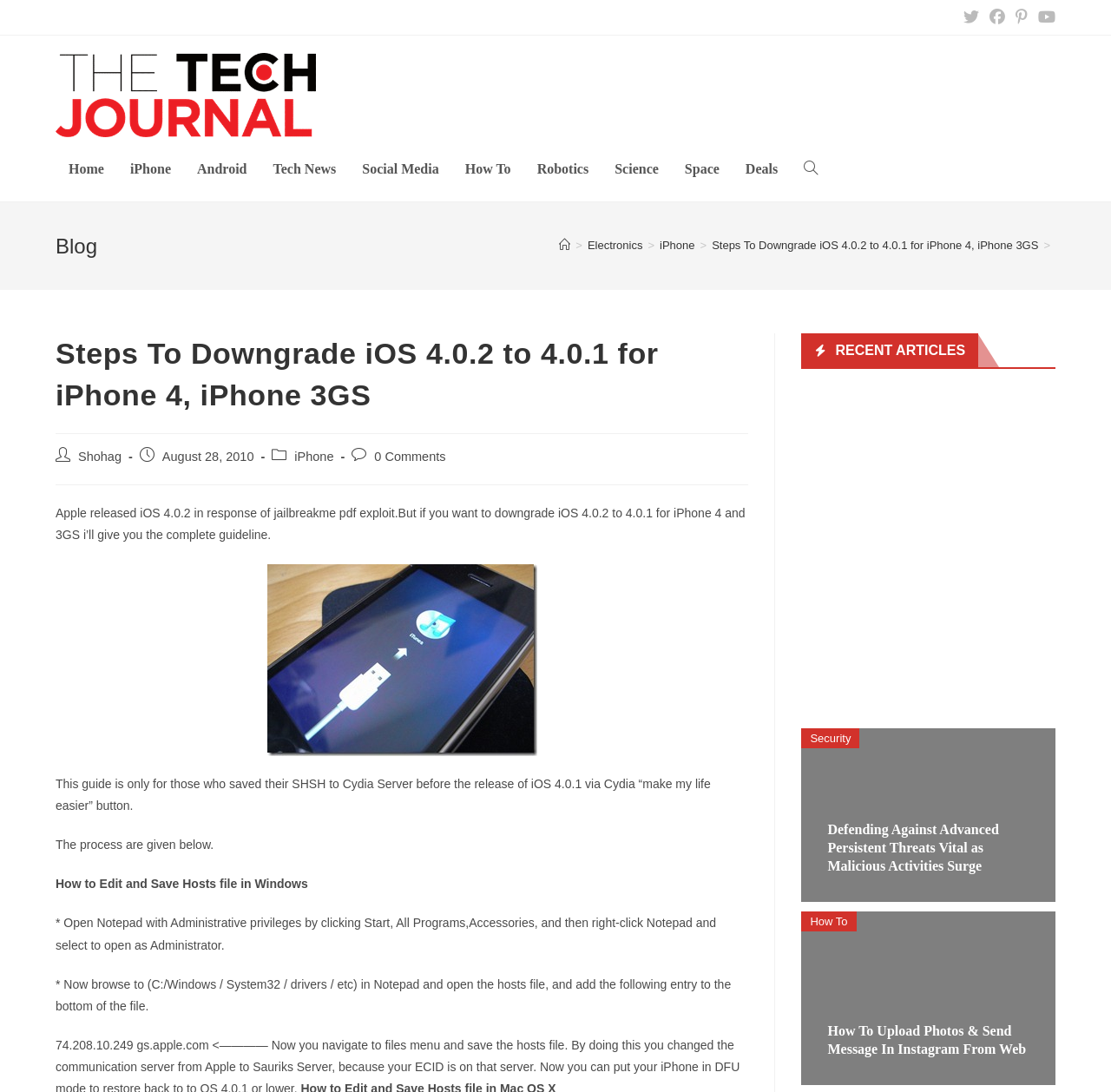Pinpoint the bounding box coordinates of the element that must be clicked to accomplish the following instruction: "Click on Facebook link". The coordinates should be in the format of four float numbers between 0 and 1, i.e., [left, top, right, bottom].

[0.886, 0.008, 0.909, 0.024]